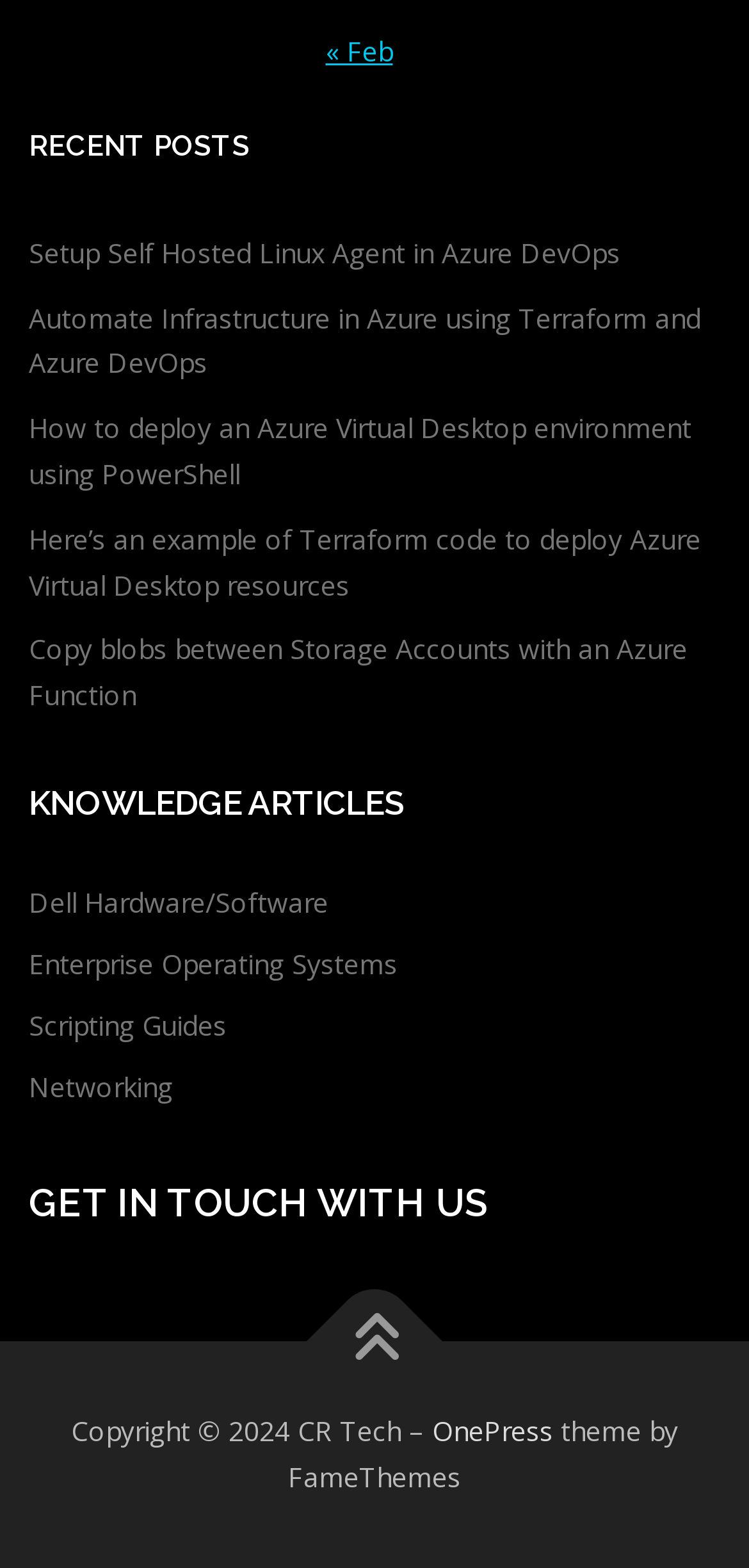Determine the bounding box coordinates of the clickable region to follow the instruction: "Search for products".

None